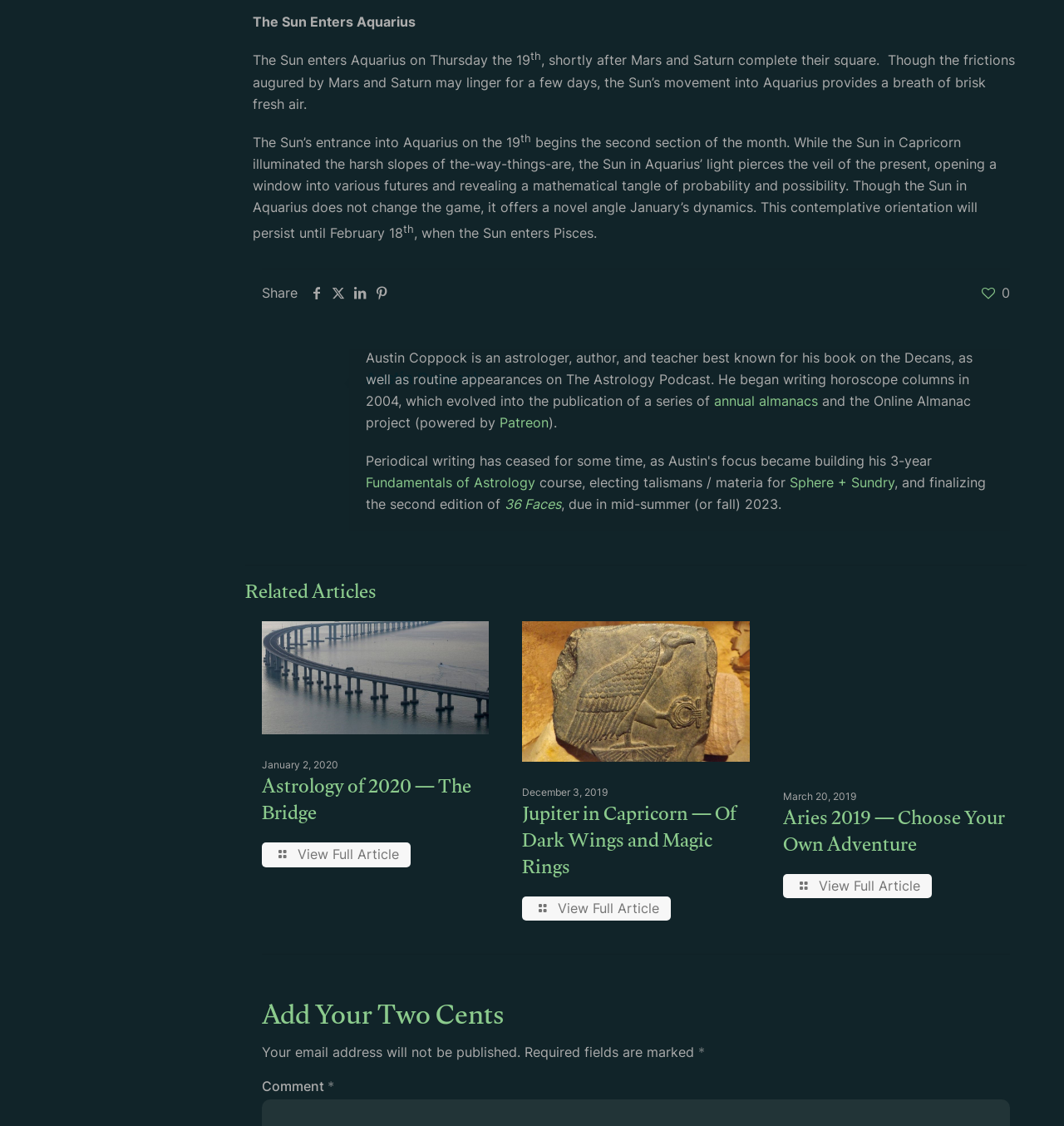Locate the bounding box coordinates of the clickable area to execute the instruction: "View full article". Provide the coordinates as four float numbers between 0 and 1, represented as [left, top, right, bottom].

[0.246, 0.748, 0.386, 0.77]